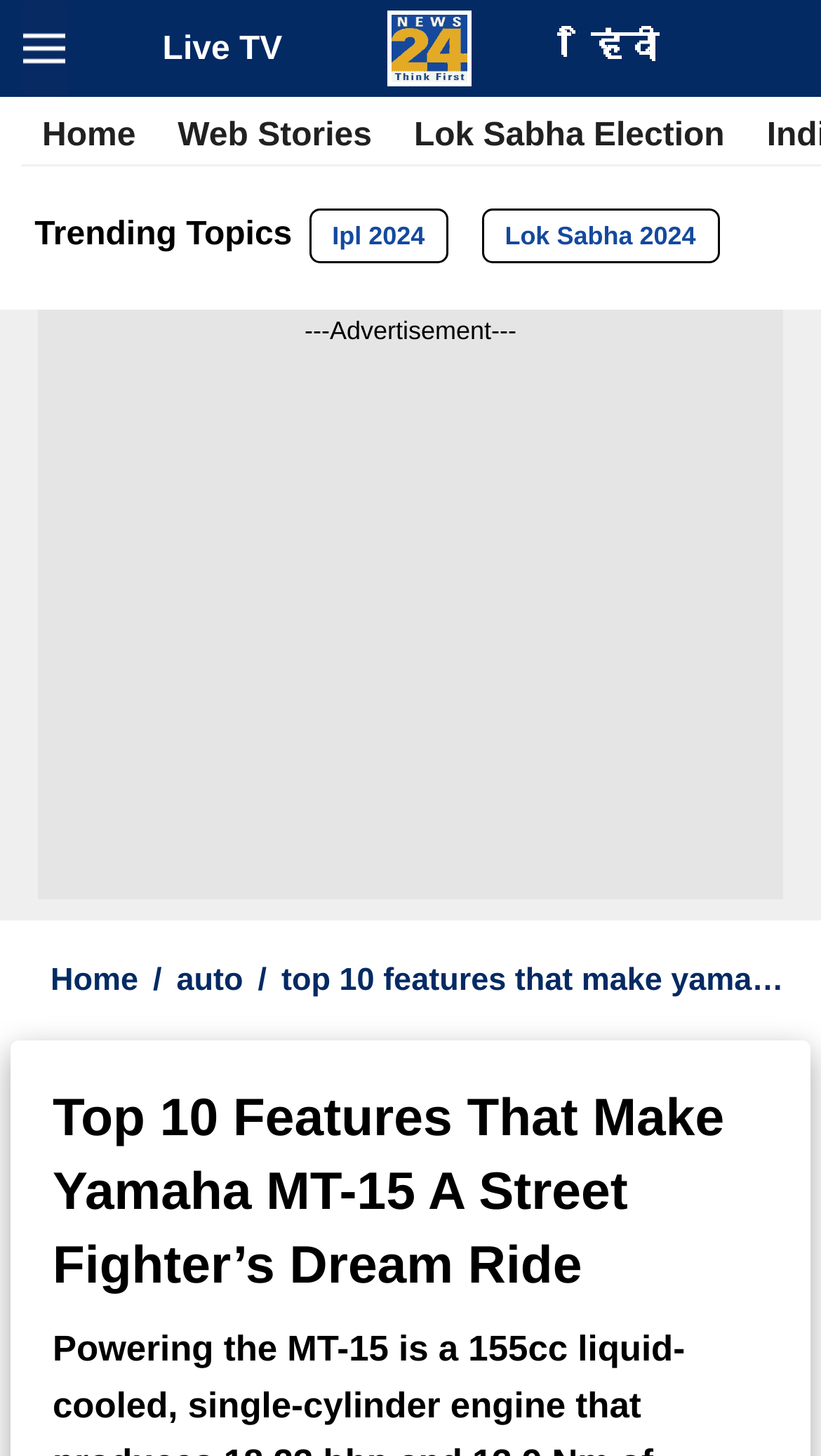Please identify and generate the text content of the webpage's main heading.

Top 10 Features That Make Yamaha MT-15 A Street Fighter’s Dream Ride